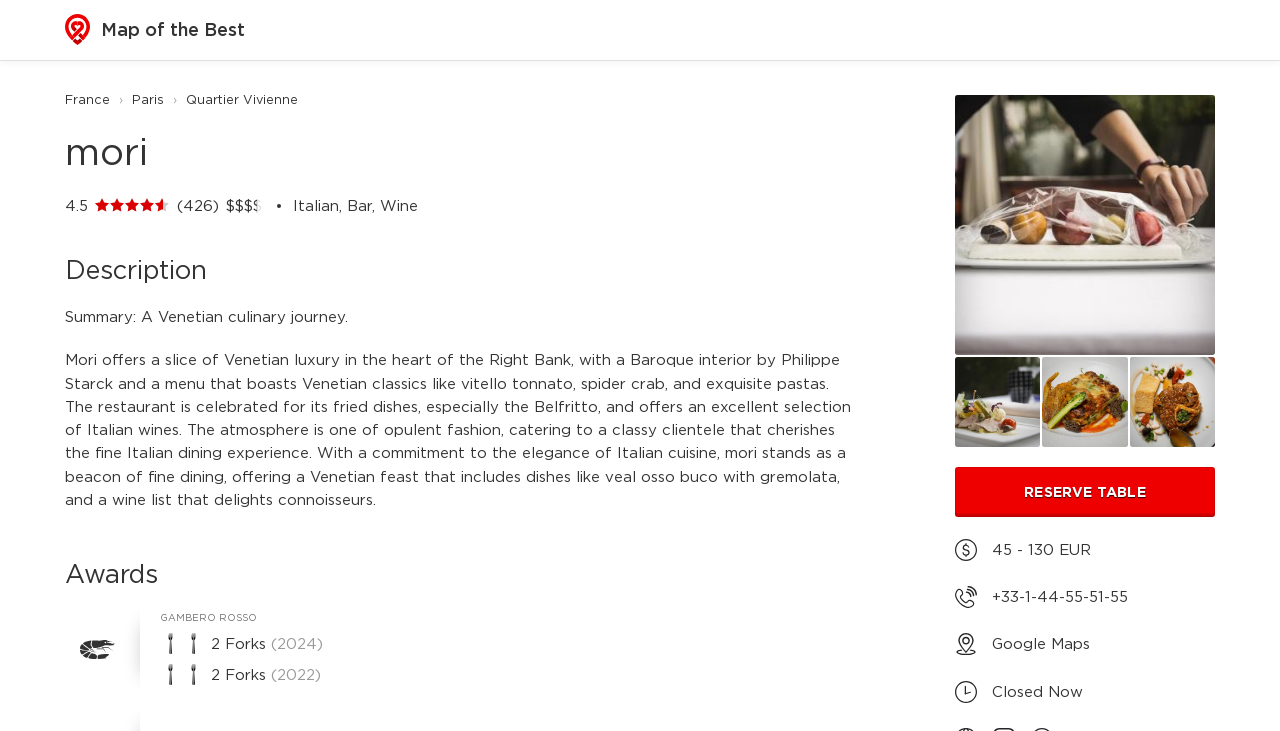Please provide a comprehensive answer to the question below using the information from the image: What is the rating of the restaurant?

The rating of the restaurant can be found in the StaticText element with the text '4.5' located below the heading element 'mori'.